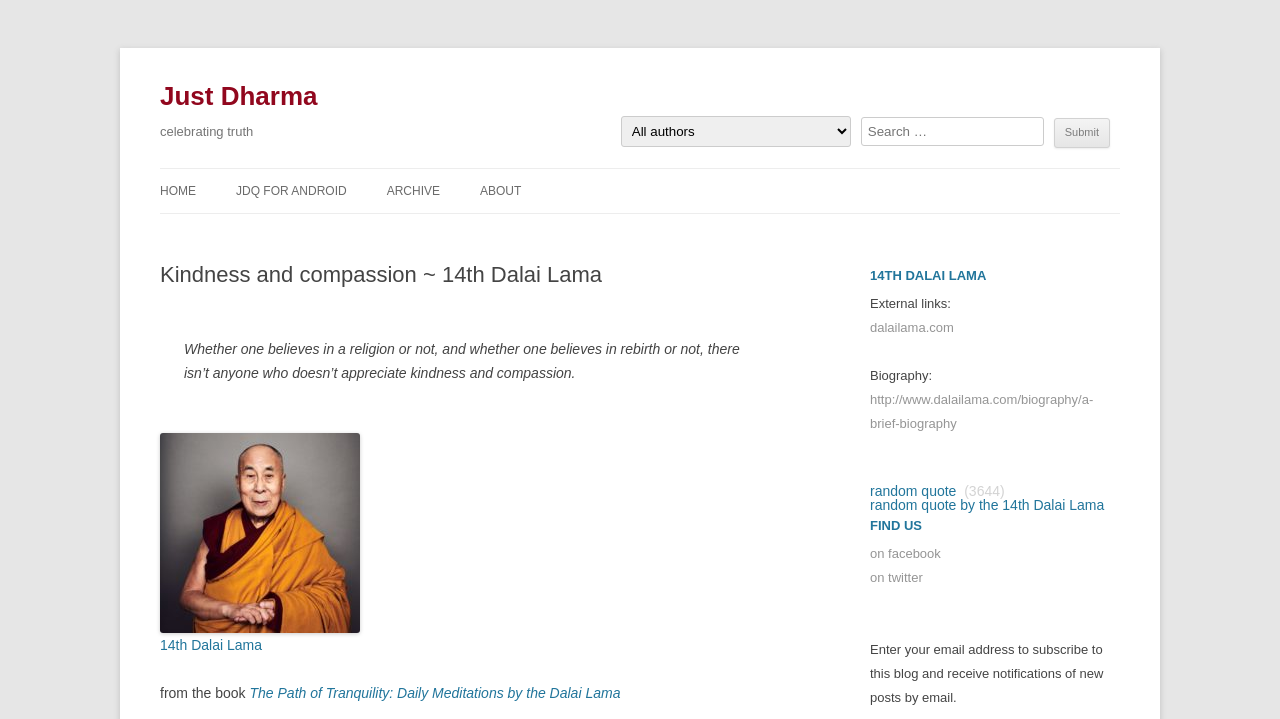What is the purpose of the textbox at the top of the webpage?
Please provide a single word or phrase answer based on the image.

Search